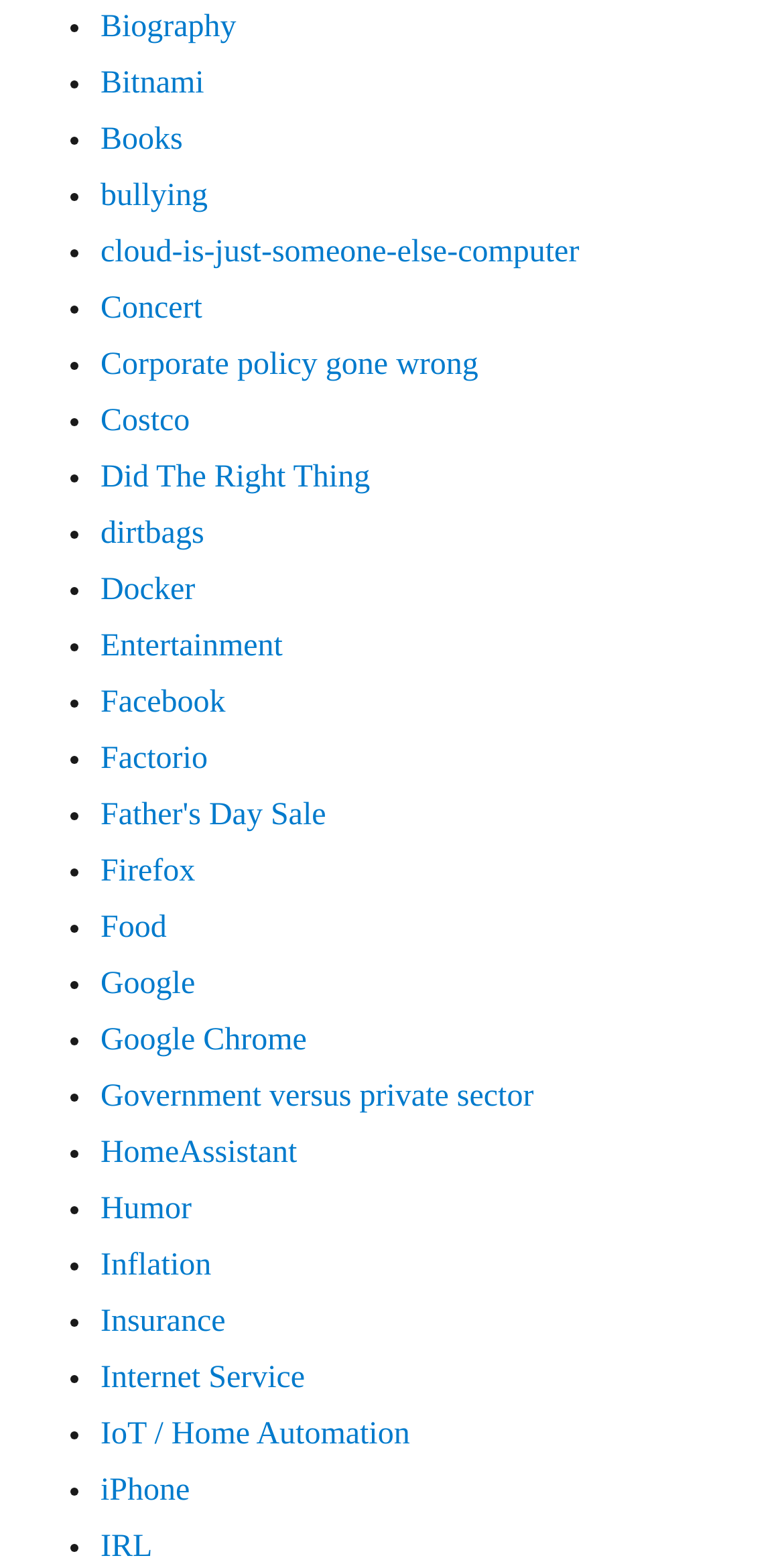Identify the bounding box coordinates of the element that should be clicked to fulfill this task: "Visit Bitnami". The coordinates should be provided as four float numbers between 0 and 1, i.e., [left, top, right, bottom].

[0.128, 0.043, 0.26, 0.065]